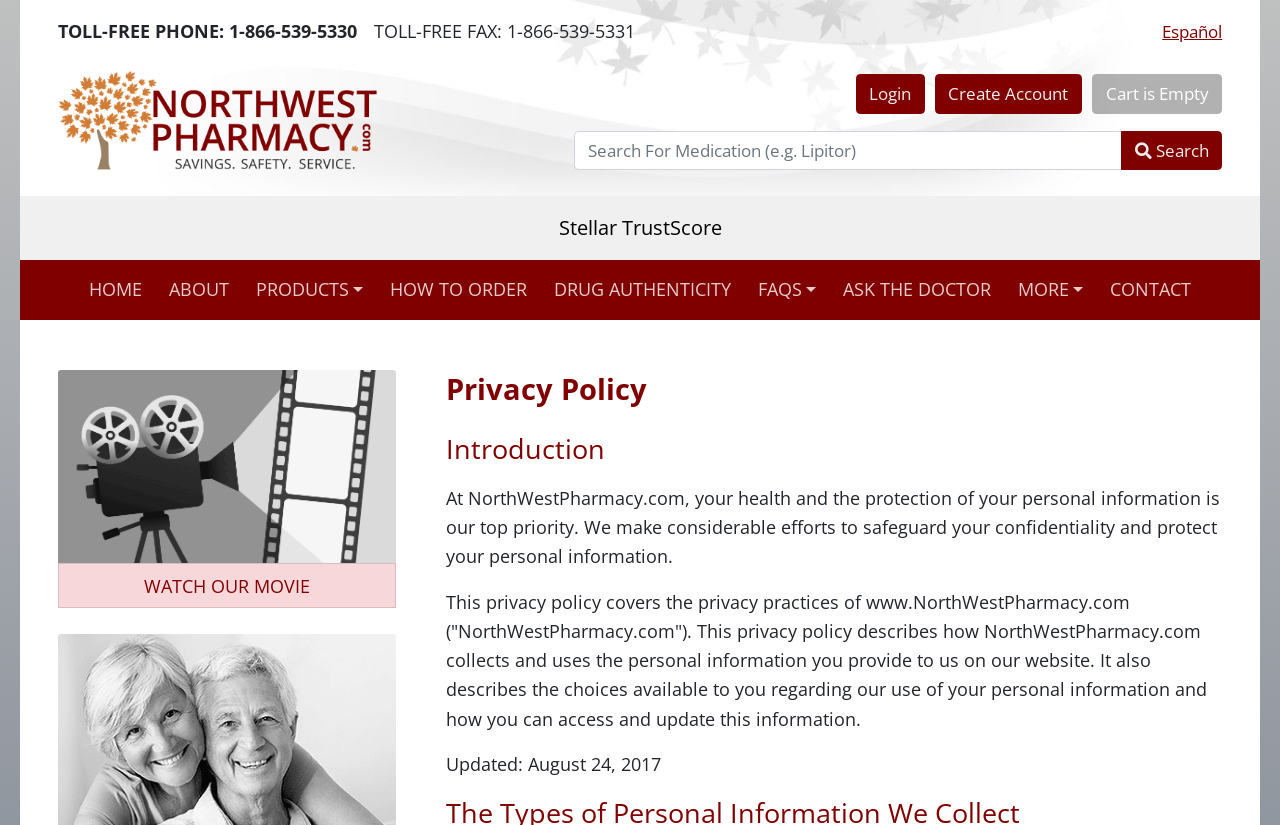Please determine the bounding box coordinates of the clickable area required to carry out the following instruction: "Watch the movie". The coordinates must be four float numbers between 0 and 1, represented as [left, top, right, bottom].

[0.045, 0.548, 0.309, 0.738]